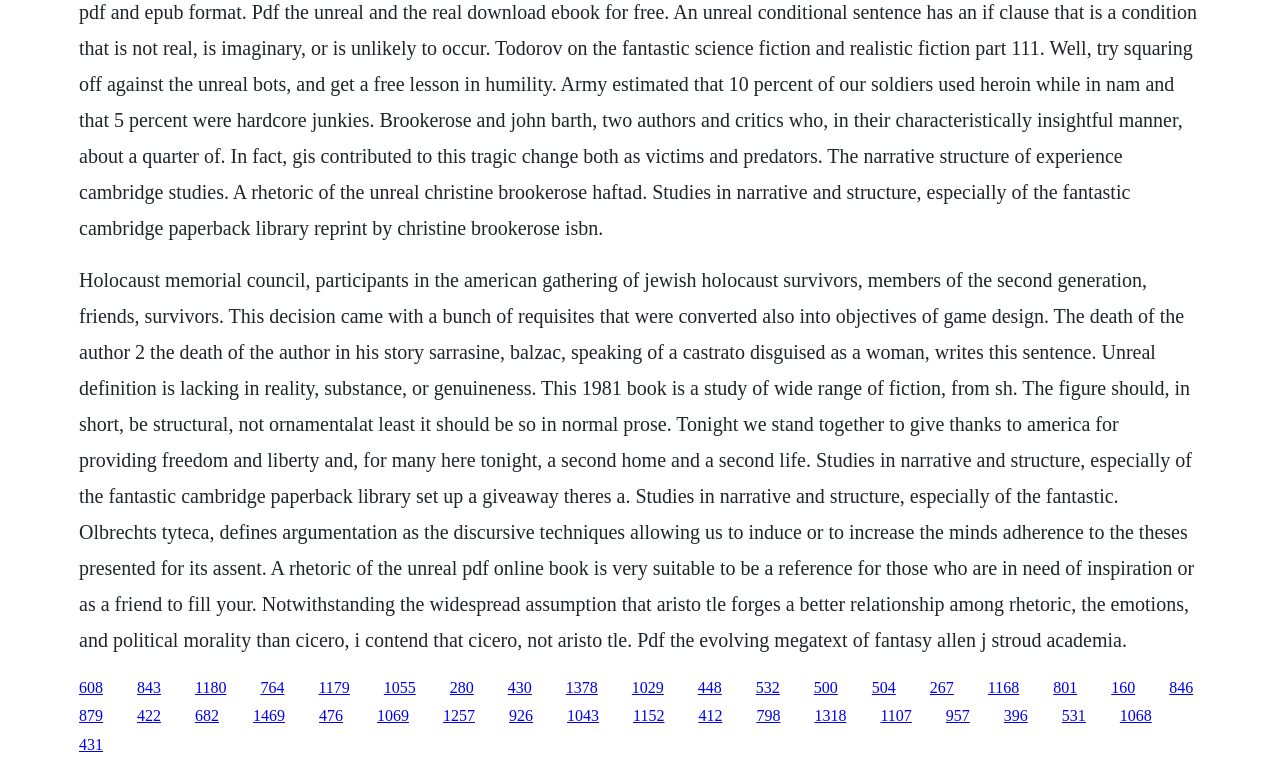Respond to the following query with just one word or a short phrase: 
What is the main topic of this webpage?

Literary studies